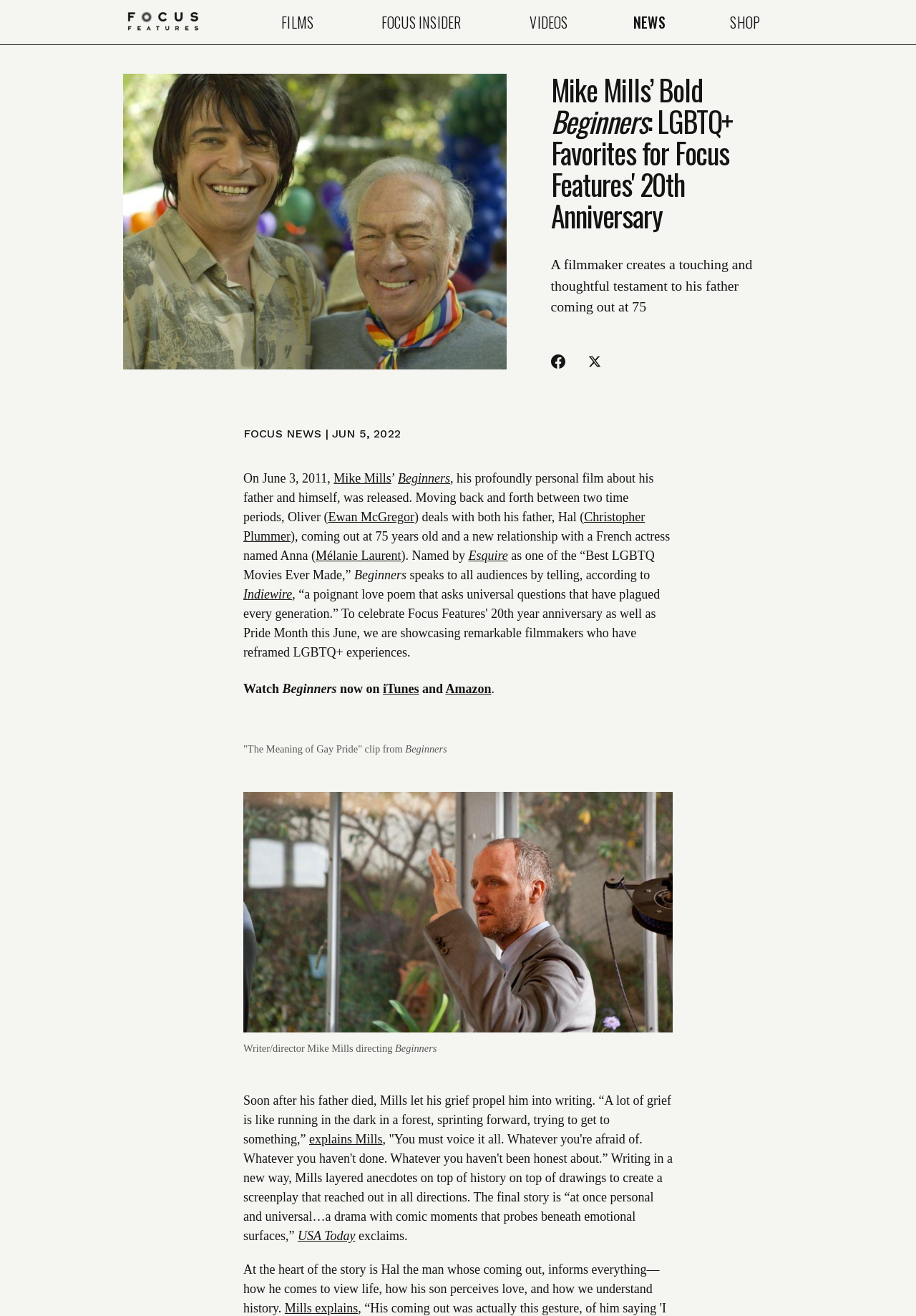What is the name of the French actress mentioned in the article?
Using the information presented in the image, please offer a detailed response to the question.

I found the answer by examining the text content of the webpage, specifically the sentence '...a new relationship with a French actress named Anna (' which mentions the actress's name.